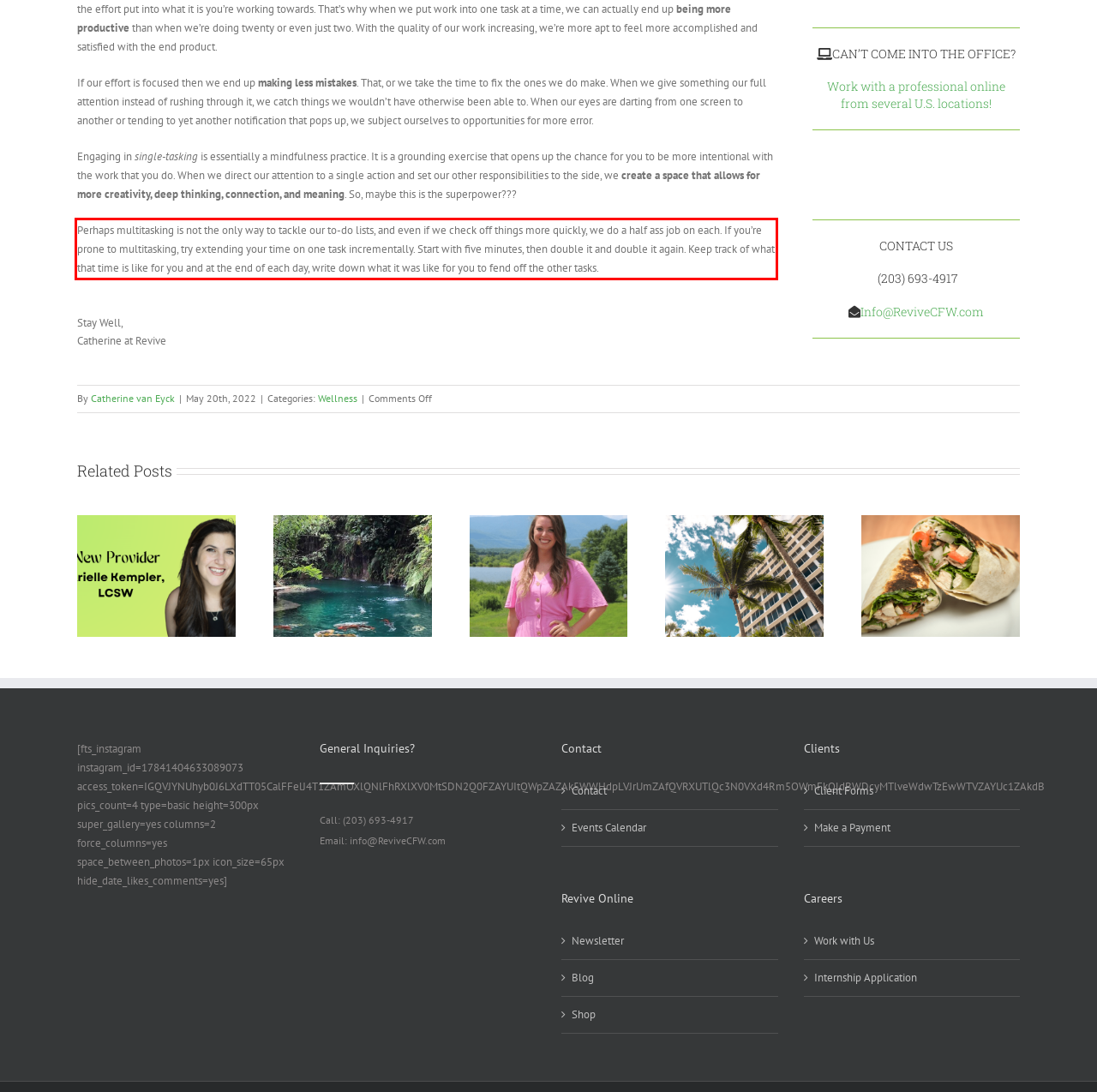You have a webpage screenshot with a red rectangle surrounding a UI element. Extract the text content from within this red bounding box.

Perhaps multitasking is not the only way to tackle our to-do lists, and even if we check off things more quickly, we do a half ass job on each. If you’re prone to multitasking, try extending your time on one task incrementally. Start with five minutes, then double it and double it again. Keep track of what that time is like for you and at the end of each day, write down what it was like for you to fend off the other tasks.